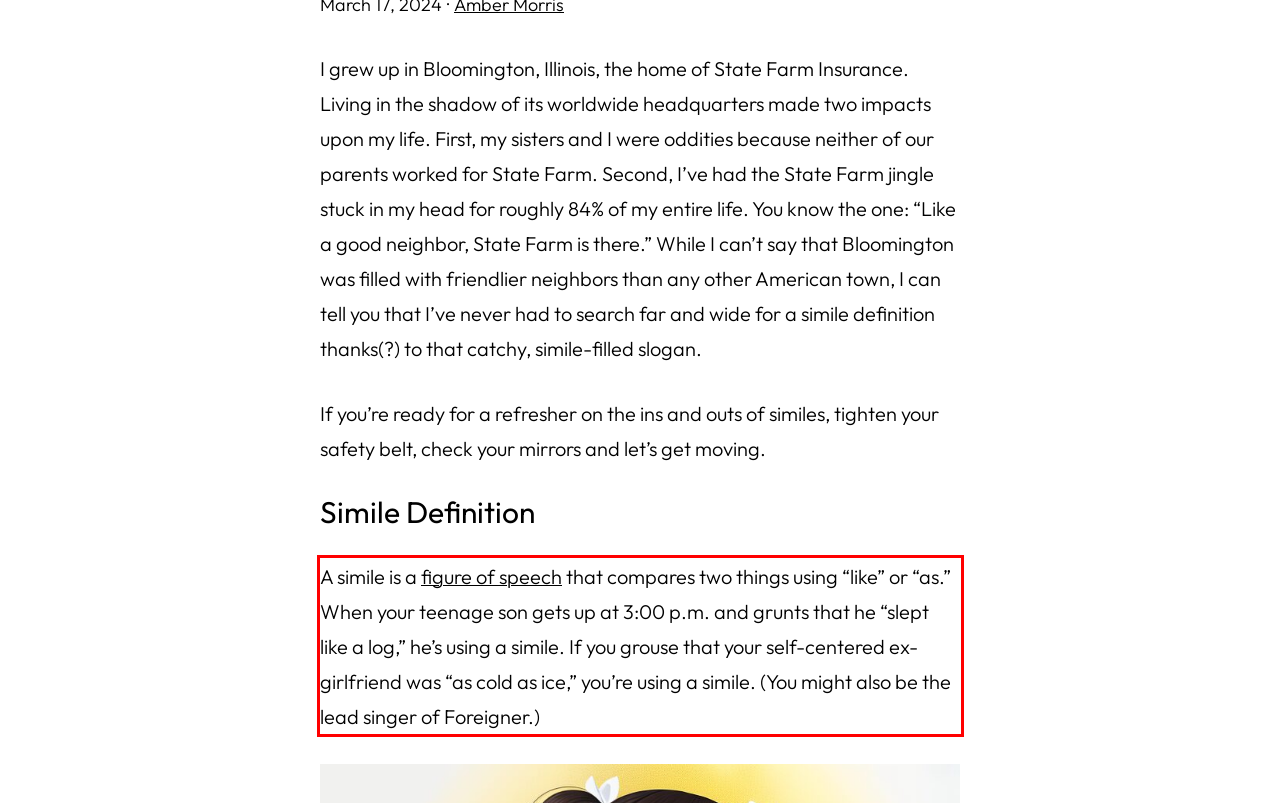With the provided screenshot of a webpage, locate the red bounding box and perform OCR to extract the text content inside it.

A simile is a figure of speech that compares two things using “like” or “as.” When your teenage son gets up at 3:00 p.m. and grunts that he “slept like a log,” he’s using a simile. If you grouse that your self-centered ex-girlfriend was “as cold as ice,” you’re using a simile. (You might also be the lead singer of Foreigner.)